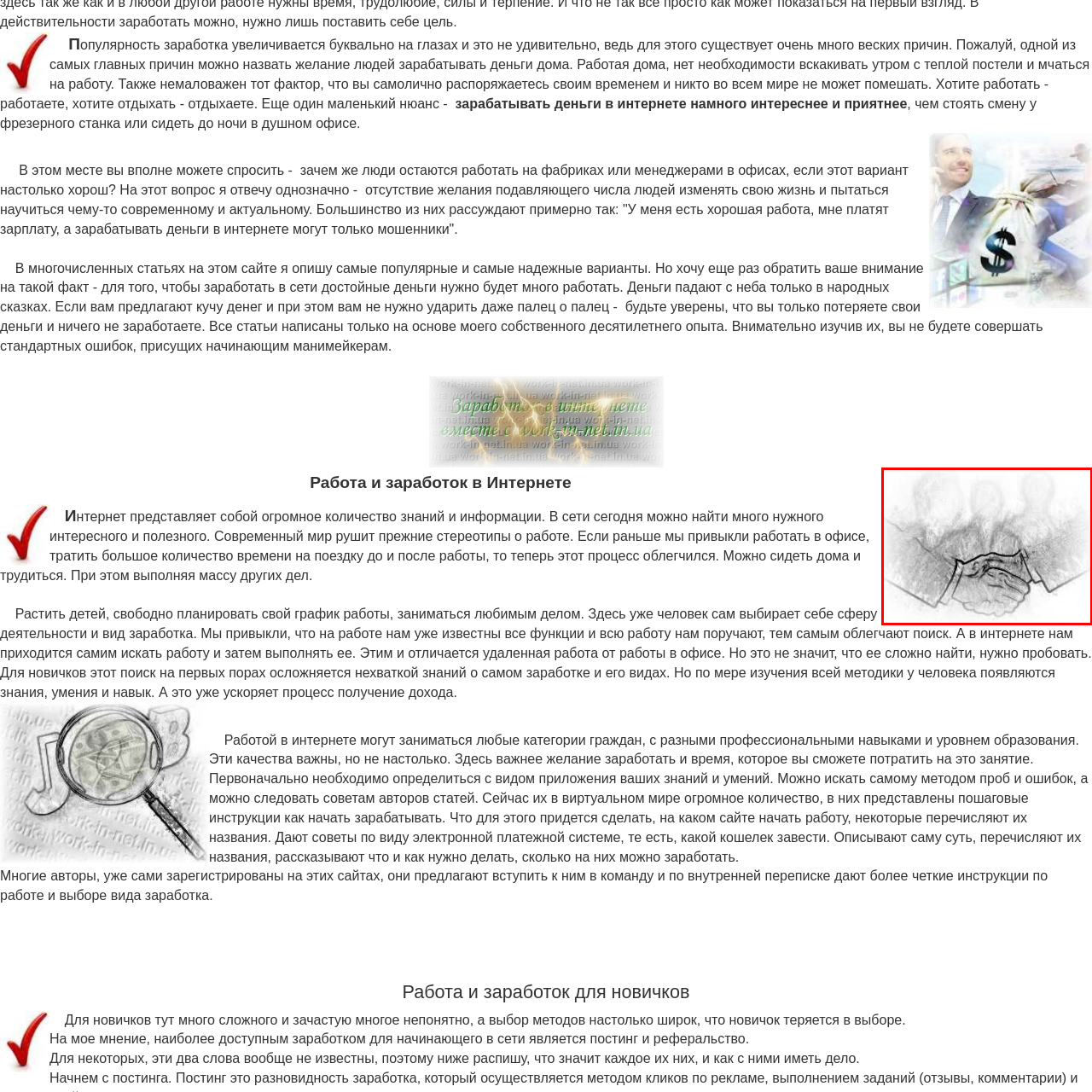Pay attention to the image highlighted by the red border, What is the theme associated with the graphical element? Please give a one-word or short phrase answer.

Earning money online